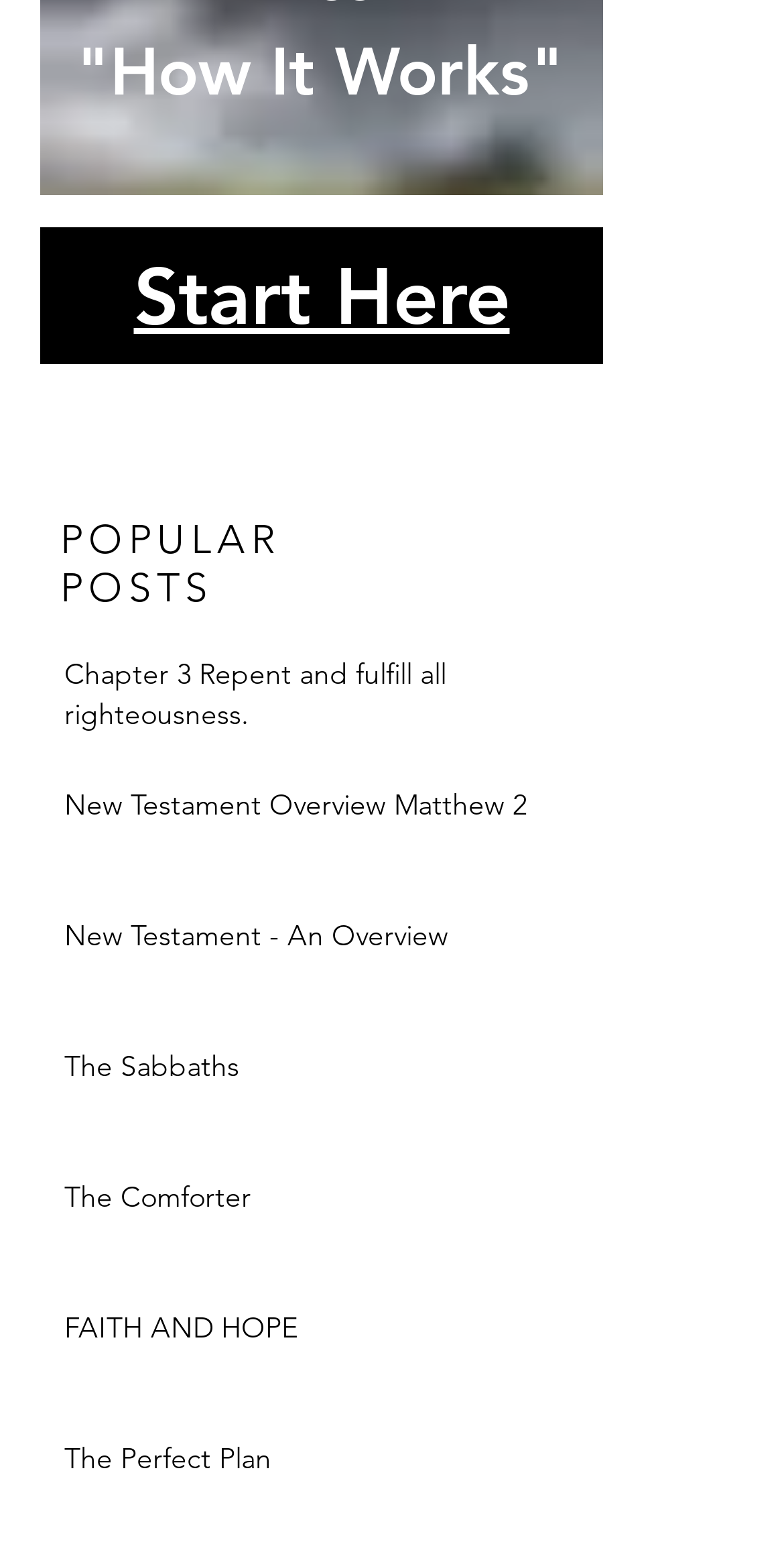Using the information from the screenshot, answer the following question thoroughly:
How many links are under the 'How It Works' region?

I looked at the 'How It Works' region and found only one link, which is 'Start Here'.